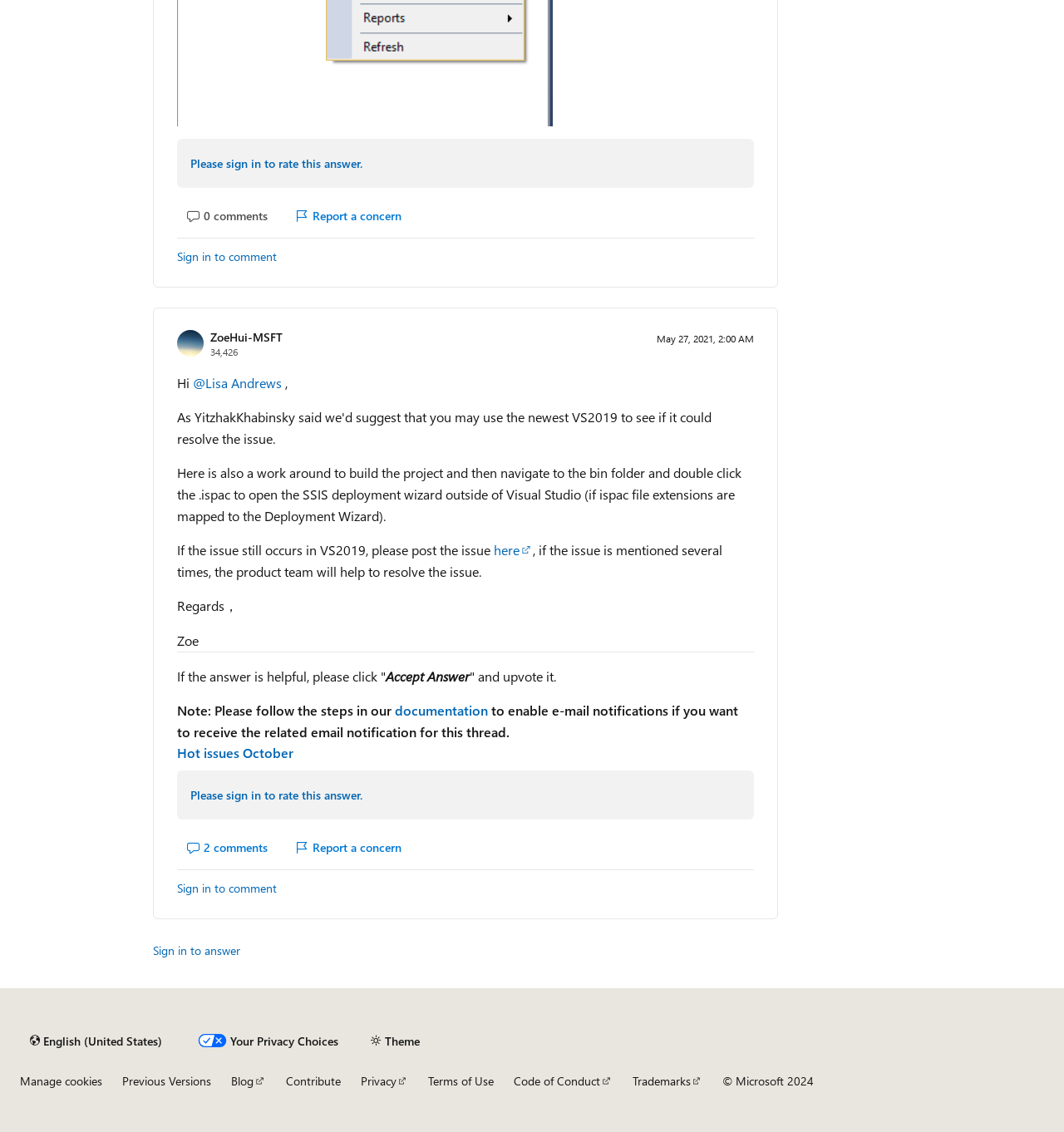Find and indicate the bounding box coordinates of the region you should select to follow the given instruction: "Sign in to comment".

[0.166, 0.217, 0.26, 0.236]